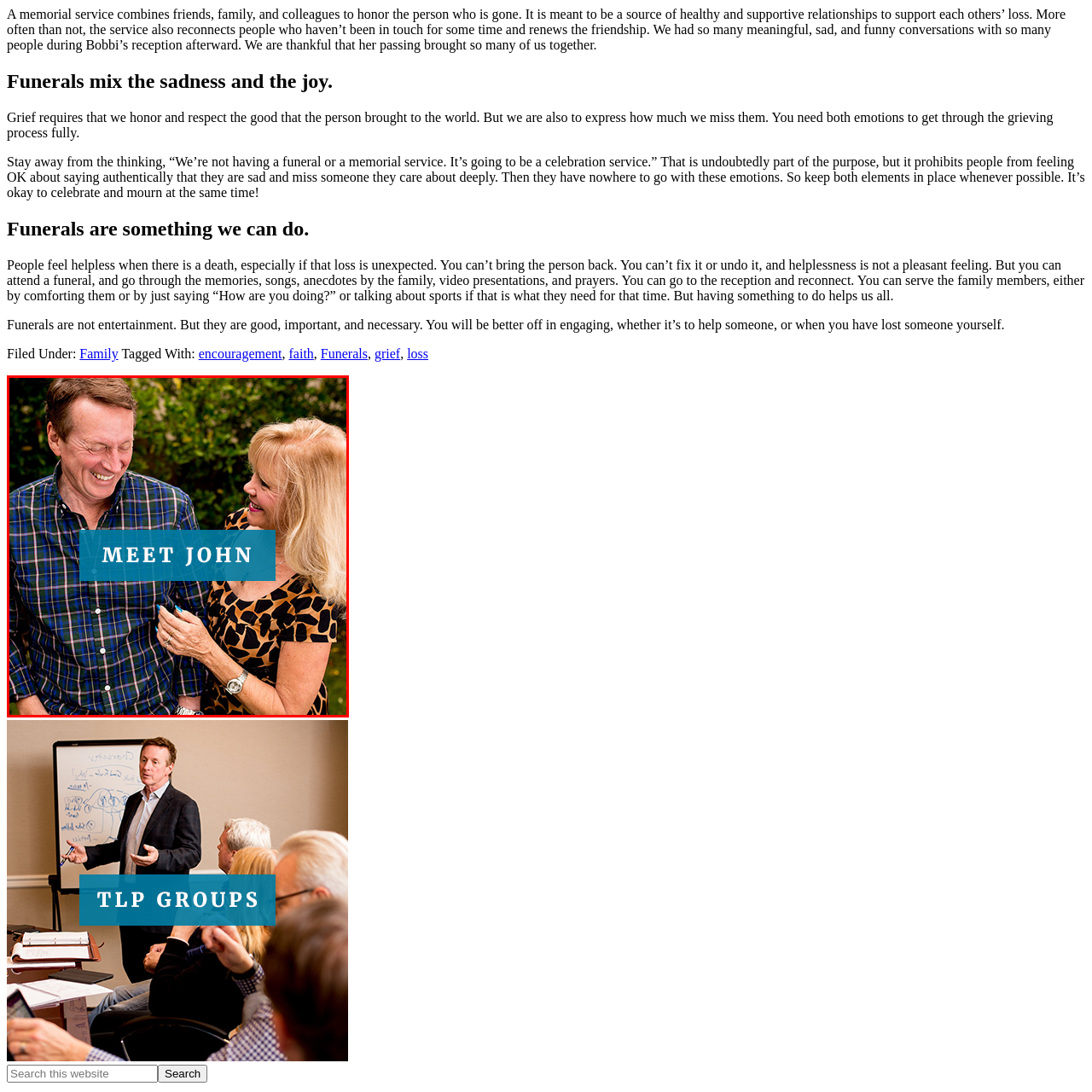What color is the overlayed box?
Analyze the highlighted section in the red bounding box of the image and respond to the question with a detailed explanation.

Upon closer inspection of the image, we can see that the box overlayed on the image with the text 'MEET JOHN' is prominently displayed in a bright blue color, drawing attention to the introduction of John's character.